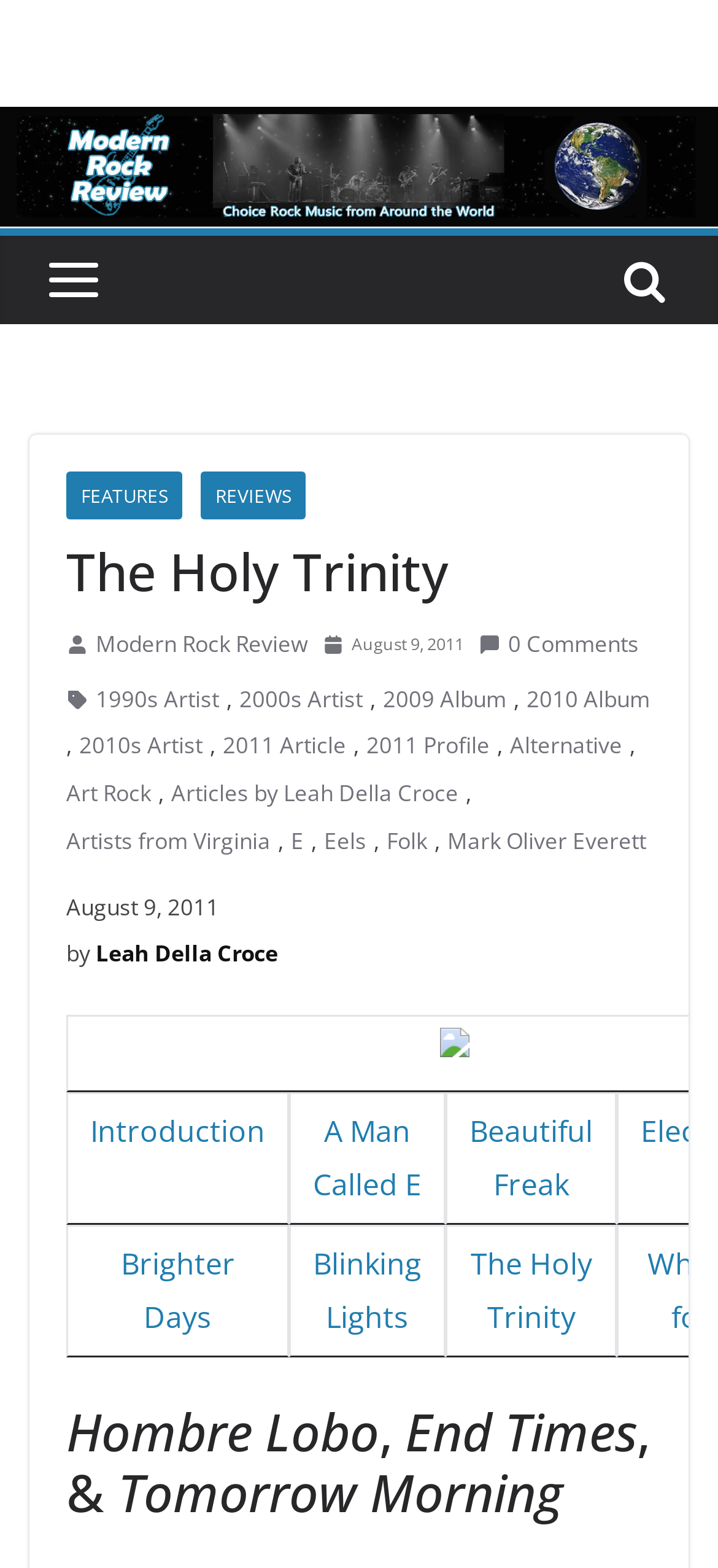What is the date of the article?
Answer with a single word or phrase by referring to the visual content.

August 9, 2011